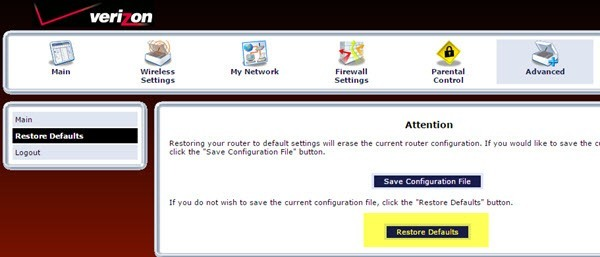Refer to the screenshot and answer the following question in detail:
What is the color of the 'Restore Defaults' button?

The 'Restore Defaults' button is highlighted in yellow, which draws attention to the reset process and warns users of the implications of restoring the router to its default settings.